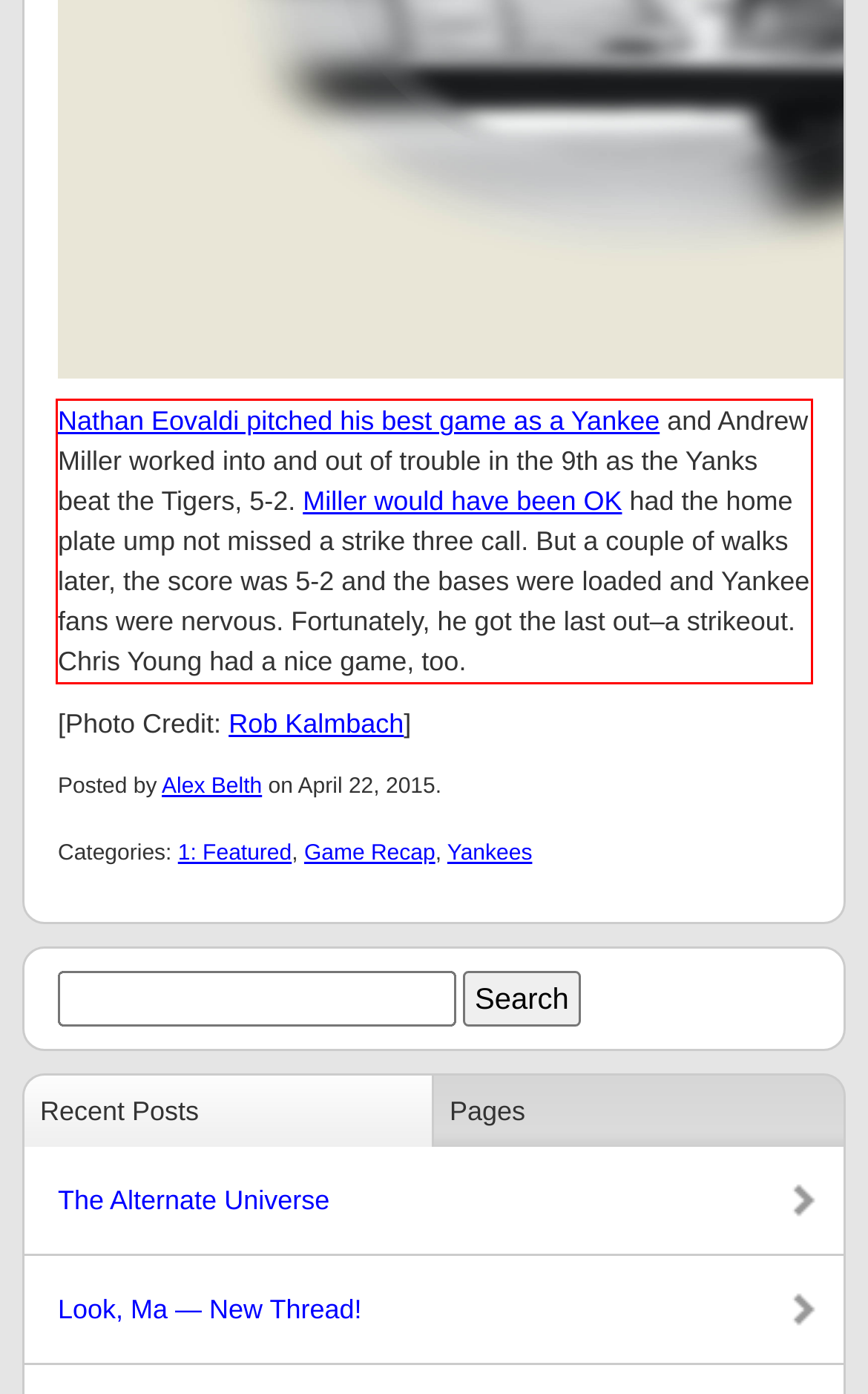Please recognize and transcribe the text located inside the red bounding box in the webpage image.

Nathan Eovaldi pitched his best game as a Yankee and Andrew Miller worked into and out of trouble in the 9th as the Yanks beat the Tigers, 5-2. Miller would have been OK had the home plate ump not missed a strike three call. But a couple of walks later, the score was 5-2 and the bases were loaded and Yankee fans were nervous. Fortunately, he got the last out–a strikeout. Chris Young had a nice game, too.